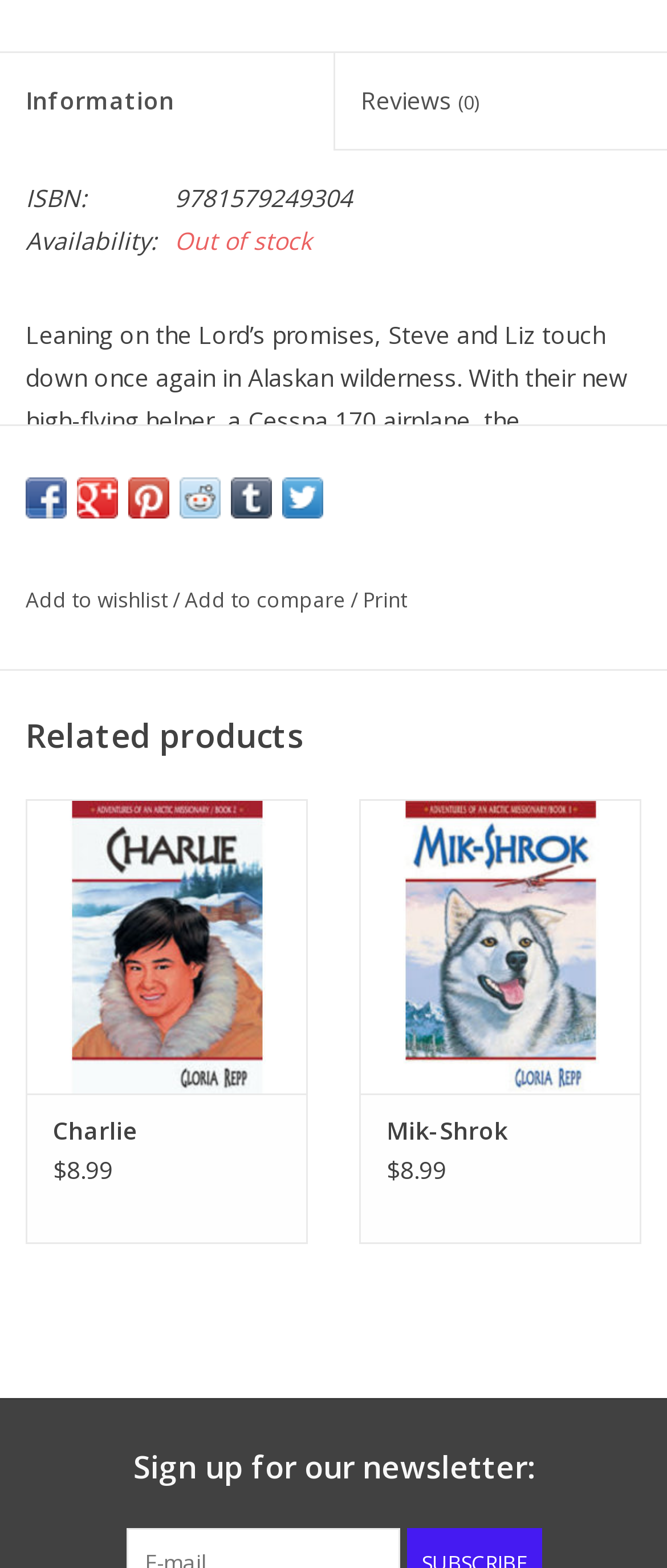Please identify the bounding box coordinates of the area that needs to be clicked to fulfill the following instruction: "Sign up for our newsletter."

[0.2, 0.922, 0.8, 0.949]